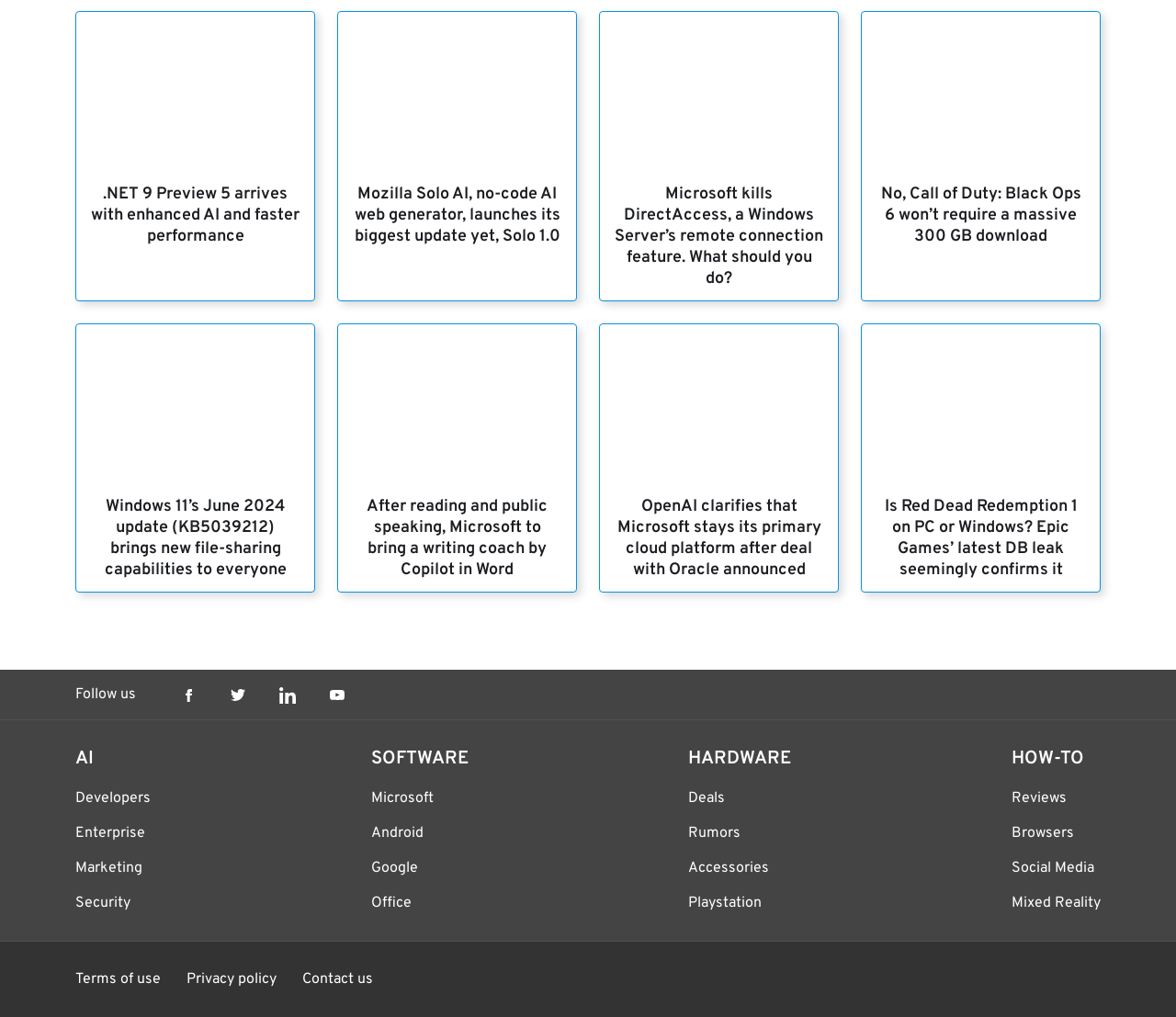What is the logo of the website?
Please respond to the question with a detailed and informative answer.

The logo of the website is located at the bottom of the webpage and is identified as the 'Reflector Media Logo'. The logo is an image that represents the brand and identity of the website.